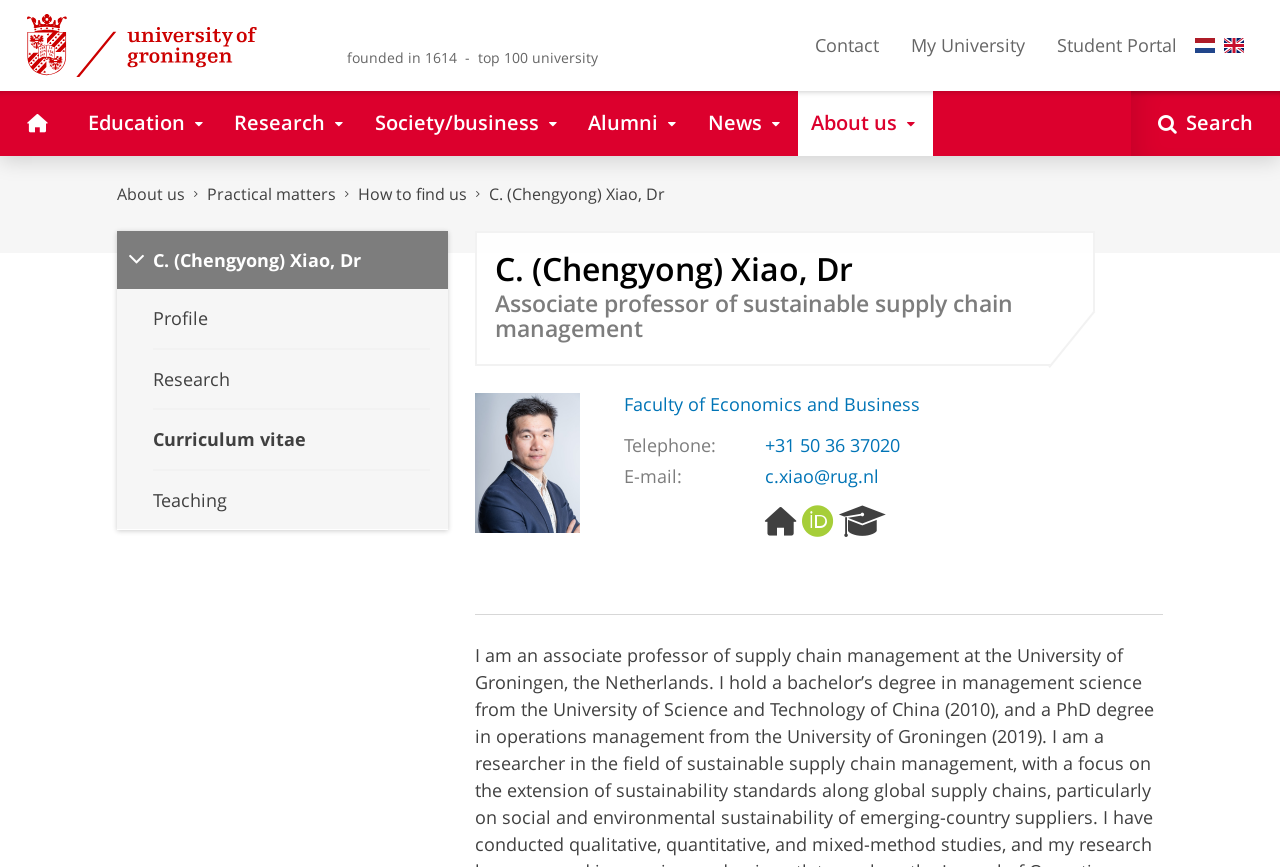From the webpage screenshot, identify the region described by Faculty of Economics and Business. Provide the bounding box coordinates as (top-left x, top-left y, bottom-right x, bottom-right y), with each value being a floating point number between 0 and 1.

[0.487, 0.452, 0.718, 0.48]